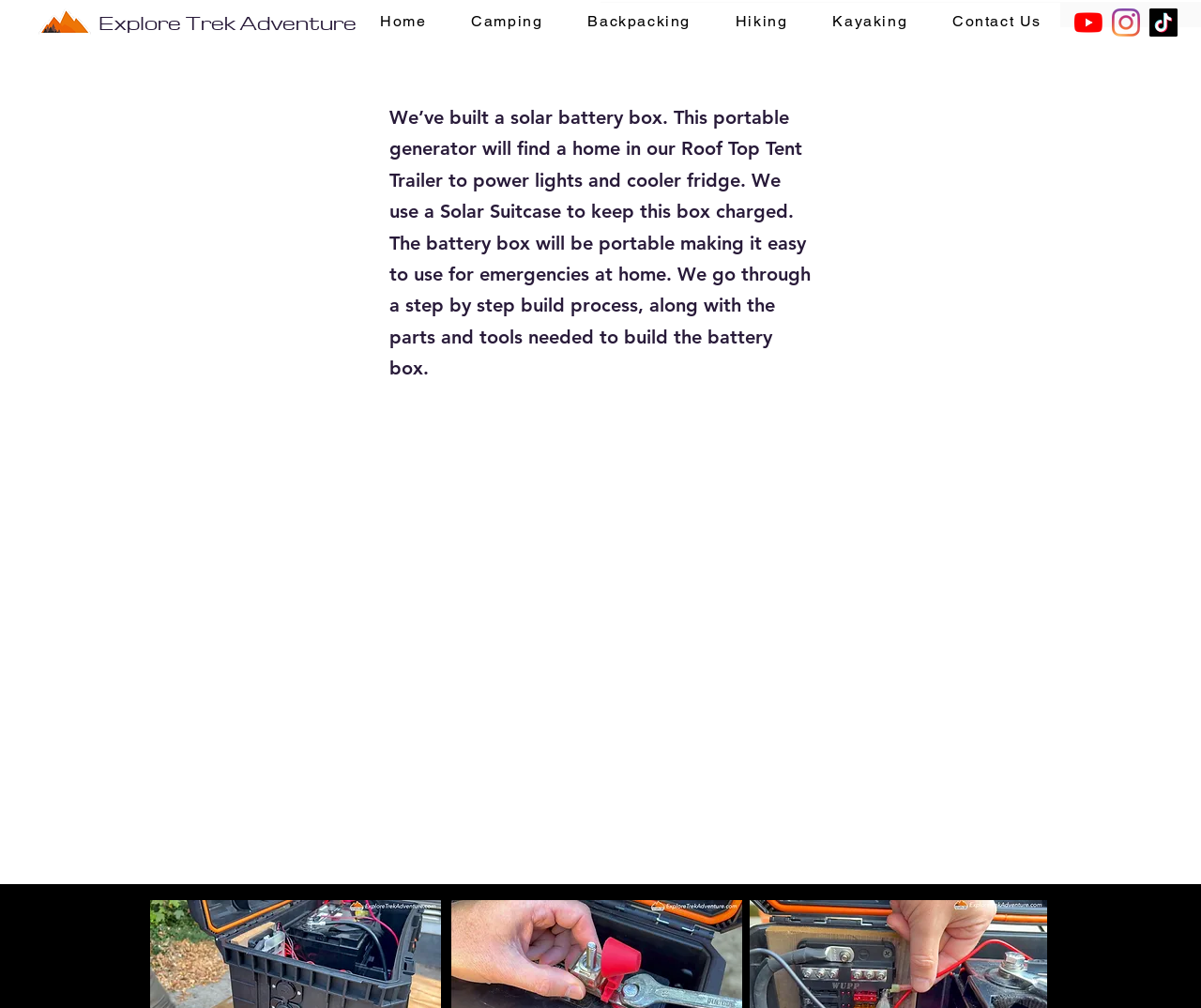What is the logo of the website? Observe the screenshot and provide a one-word or short phrase answer.

Explore Trek Adventure Logo